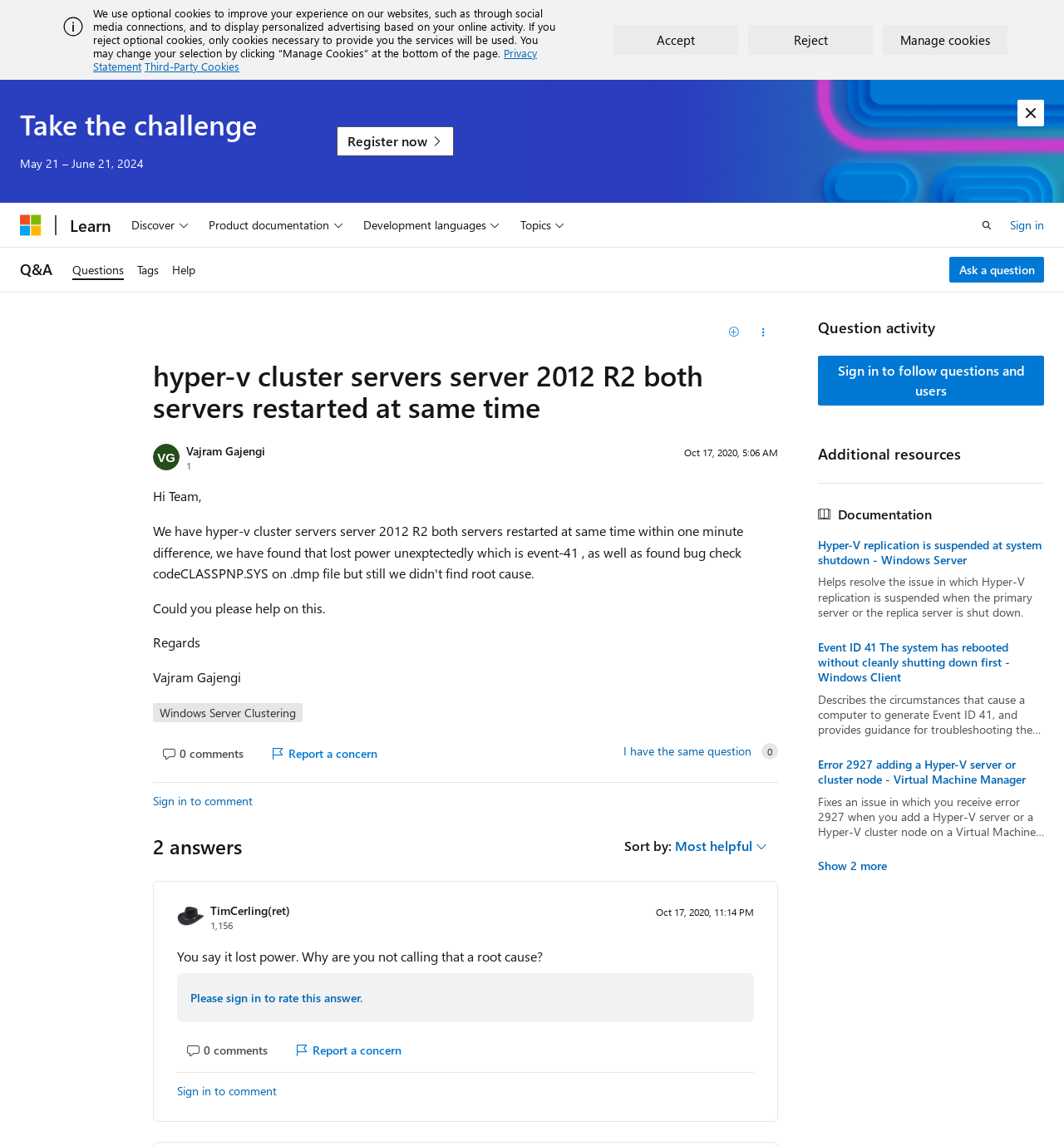Please examine the image and answer the question with a detailed explanation:
What is the date and time the question was asked?

The question was asked on October 17, 2020, at 5:06 AM, as indicated by the timestamp displayed below the question.